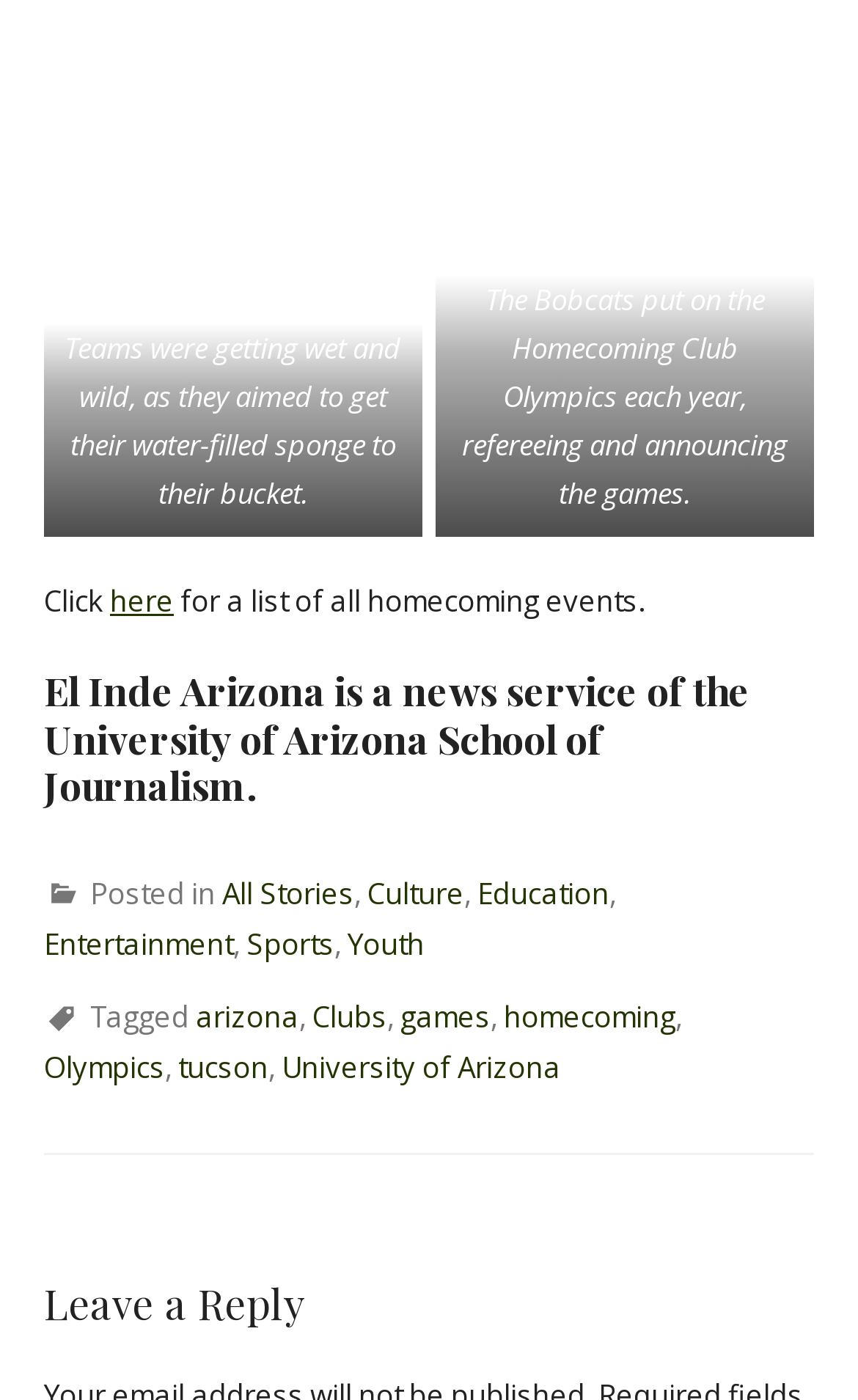Can you specify the bounding box coordinates of the area that needs to be clicked to fulfill the following instruction: "Leave a reply"?

[0.051, 0.914, 0.949, 0.949]